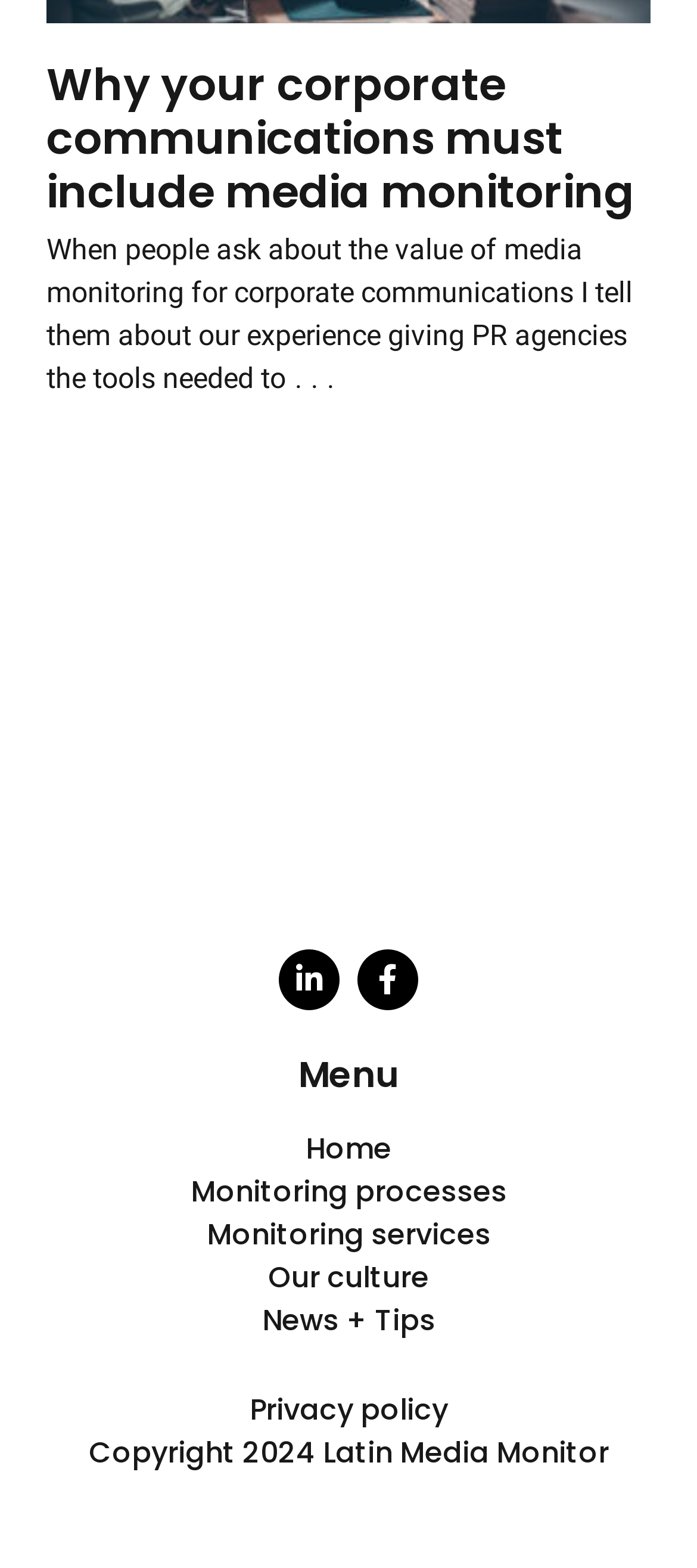Locate the bounding box coordinates of the element you need to click to accomplish the task described by this instruction: "Click on the 'Home' link".

[0.026, 0.719, 0.974, 0.746]